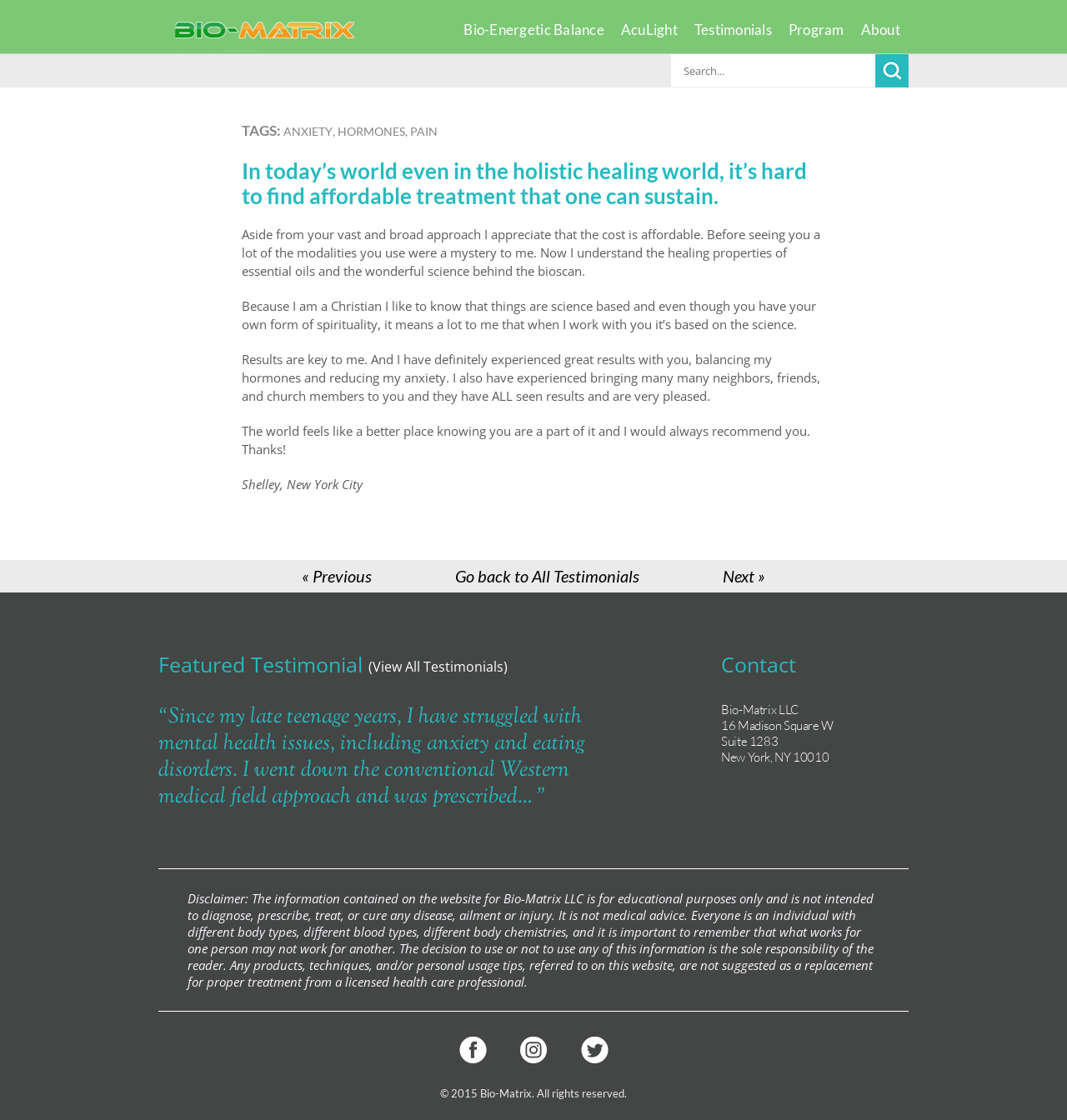Is there a way to contact Bio-Matrix LLC?
Answer briefly with a single word or phrase based on the image.

Yes